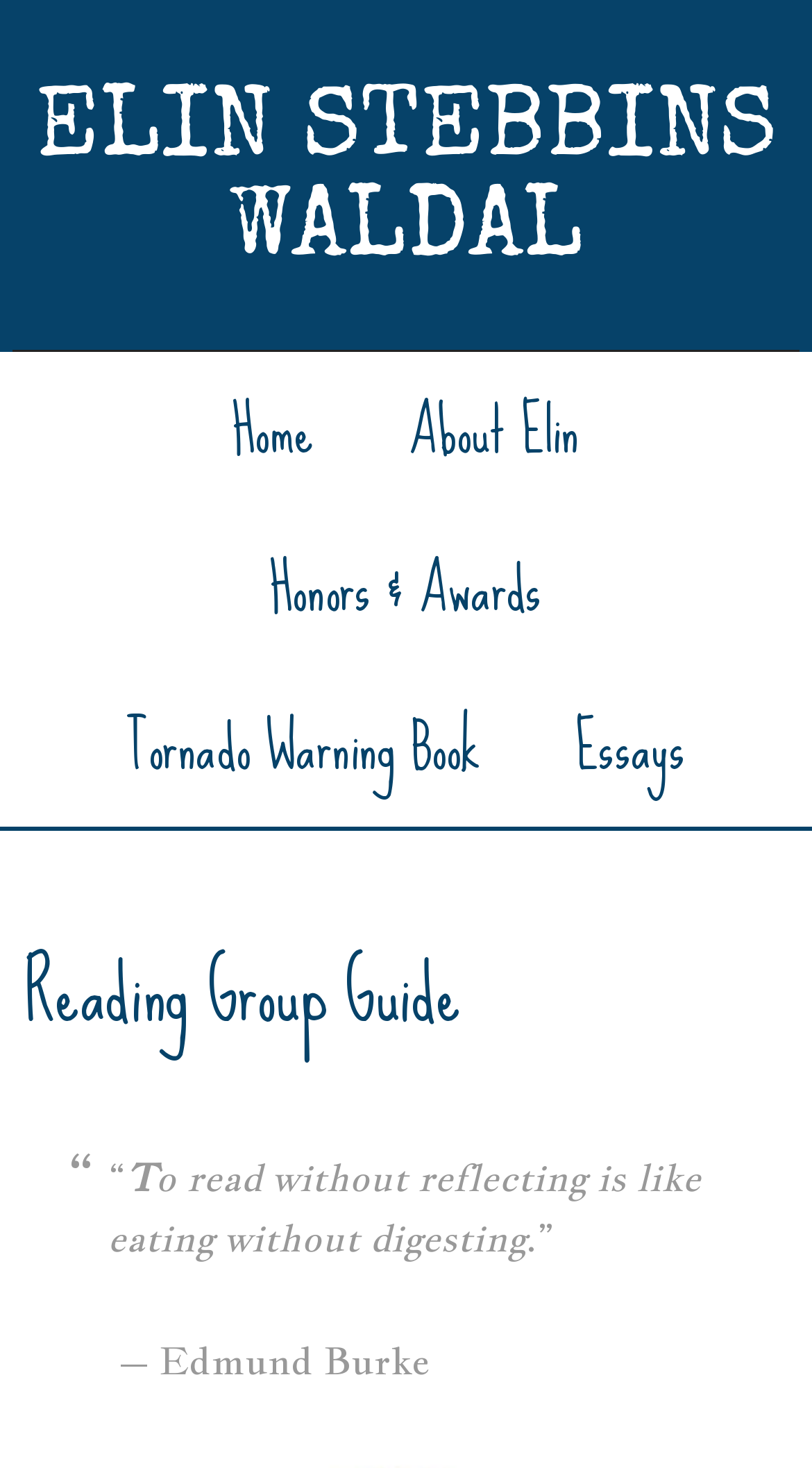Identify the bounding box coordinates for the UI element described as follows: "Tornado Warning Book". Ensure the coordinates are four float numbers between 0 and 1, formatted as [left, top, right, bottom].

[0.104, 0.455, 0.645, 0.563]